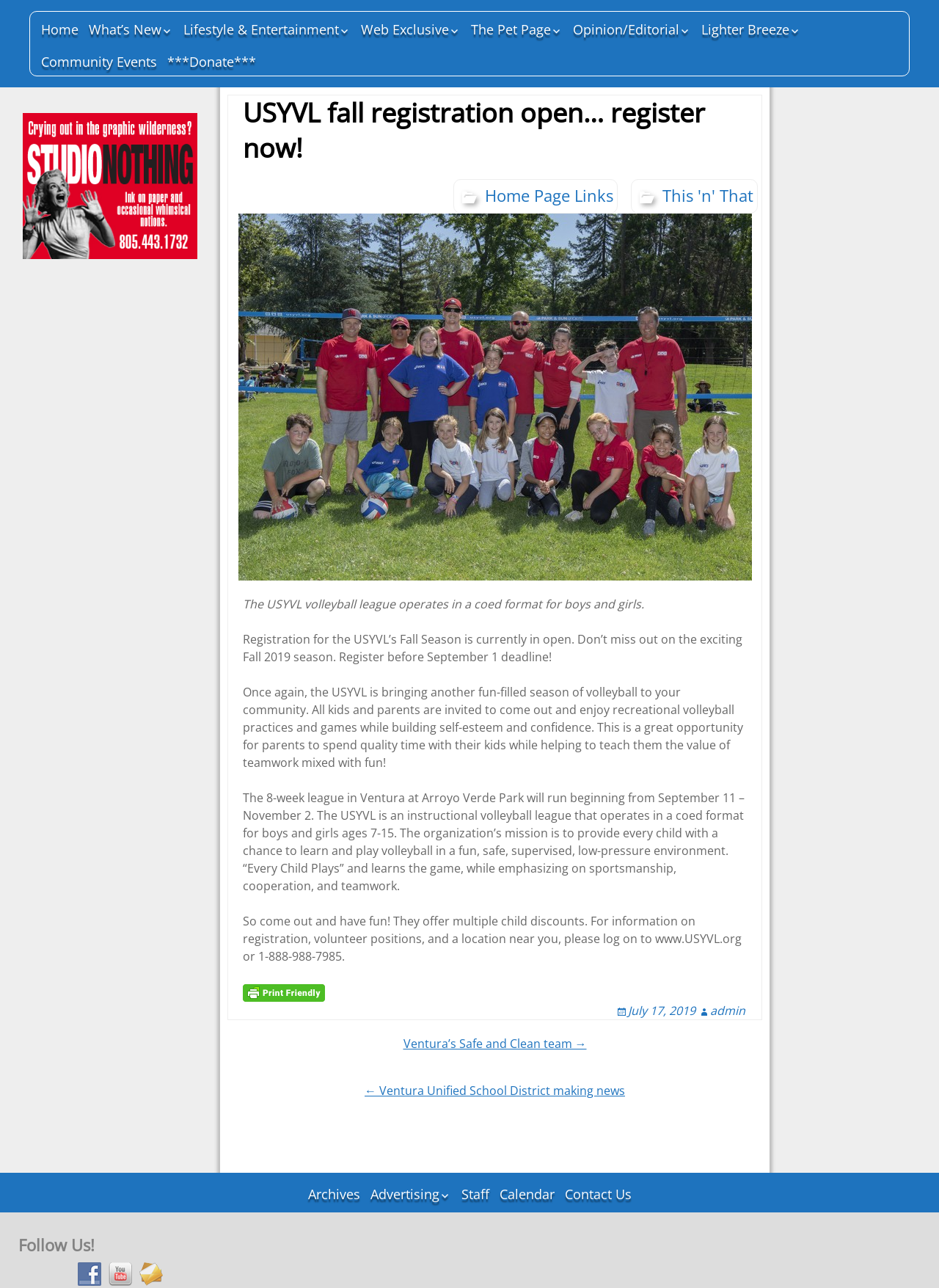Pinpoint the bounding box coordinates of the area that should be clicked to complete the following instruction: "Register for the USYVL’s Fall Season". The coordinates must be given as four float numbers between 0 and 1, i.e., [left, top, right, bottom].

[0.259, 0.49, 0.791, 0.516]